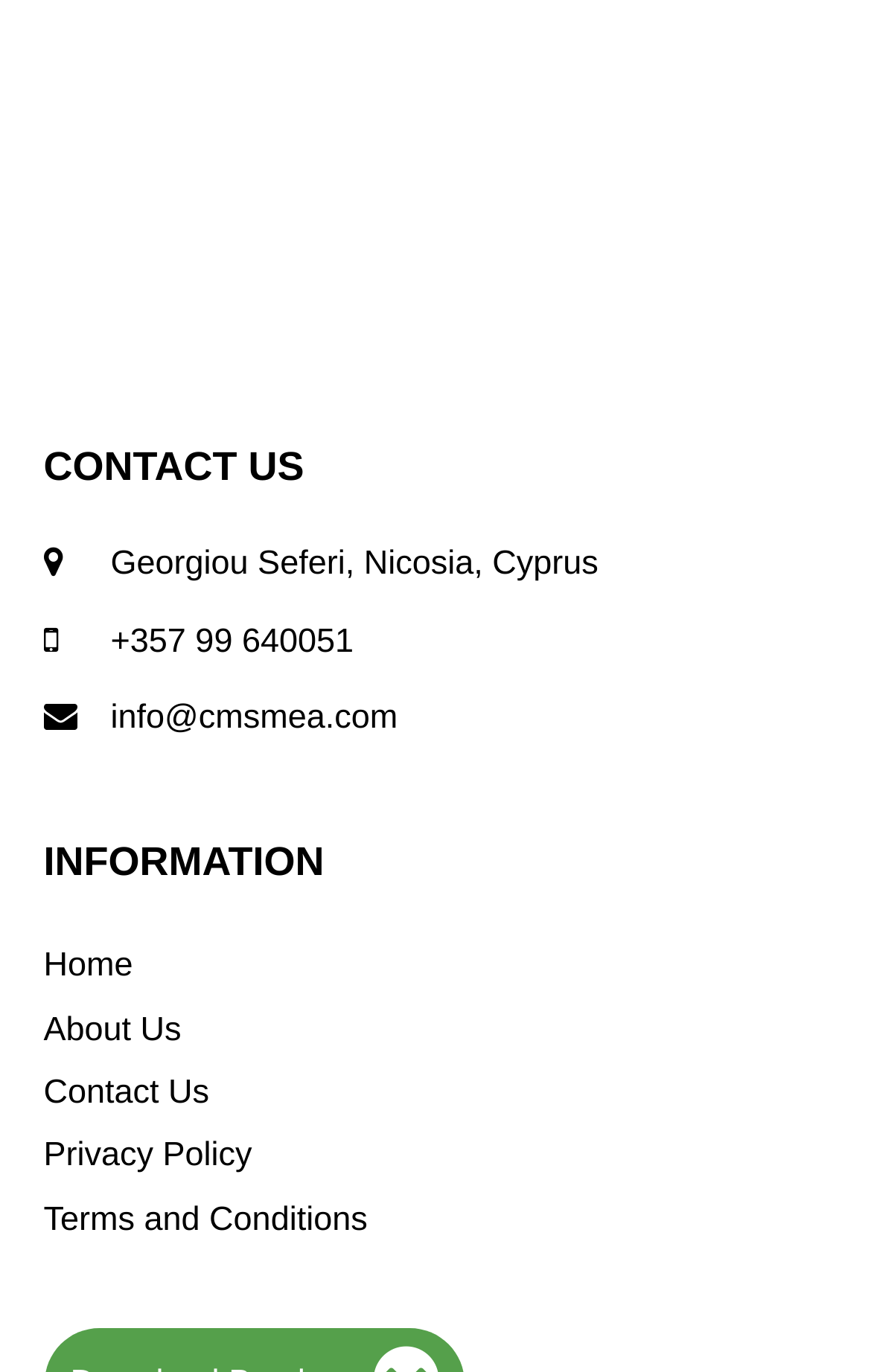Predict the bounding box of the UI element based on the description: "Home". The coordinates should be four float numbers between 0 and 1, formatted as [left, top, right, bottom].

[0.05, 0.69, 0.153, 0.718]